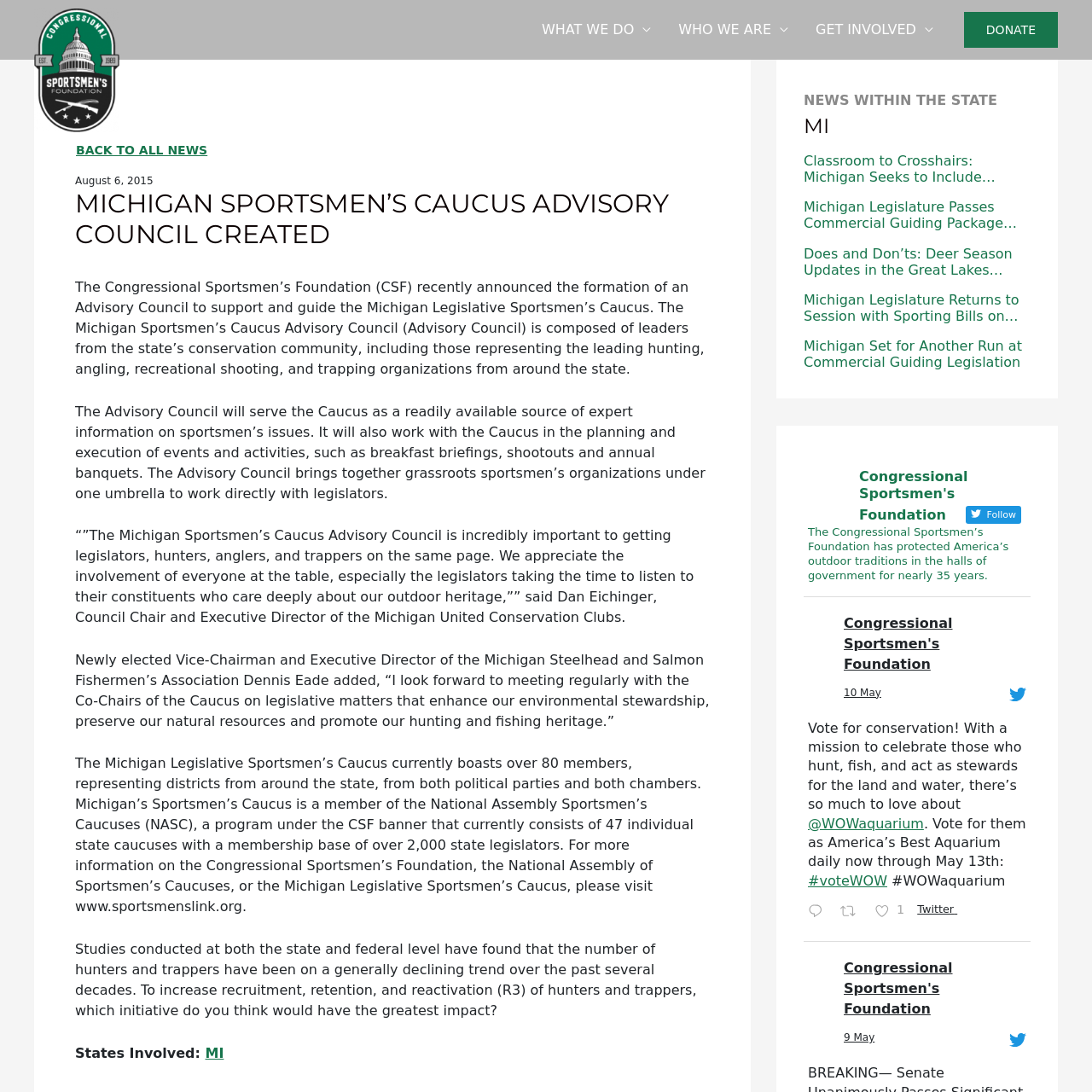Locate the bounding box coordinates of the item that should be clicked to fulfill the instruction: "Click on the 'DONATE' button".

[0.883, 0.011, 0.969, 0.044]